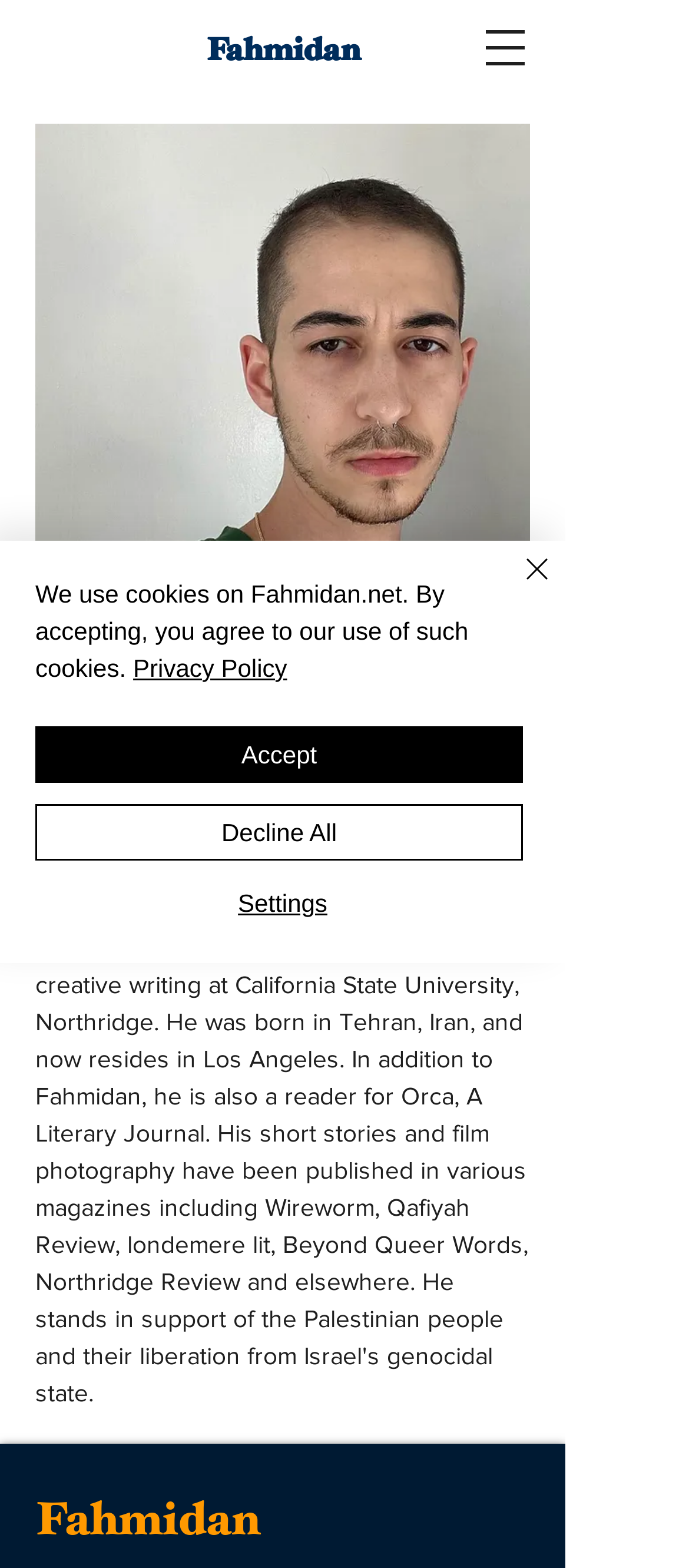Identify the bounding box coordinates of the region that needs to be clicked to carry out this instruction: "View René Zadoorian's image". Provide these coordinates as four float numbers ranging from 0 to 1, i.e., [left, top, right, bottom].

[0.051, 0.079, 0.769, 0.402]